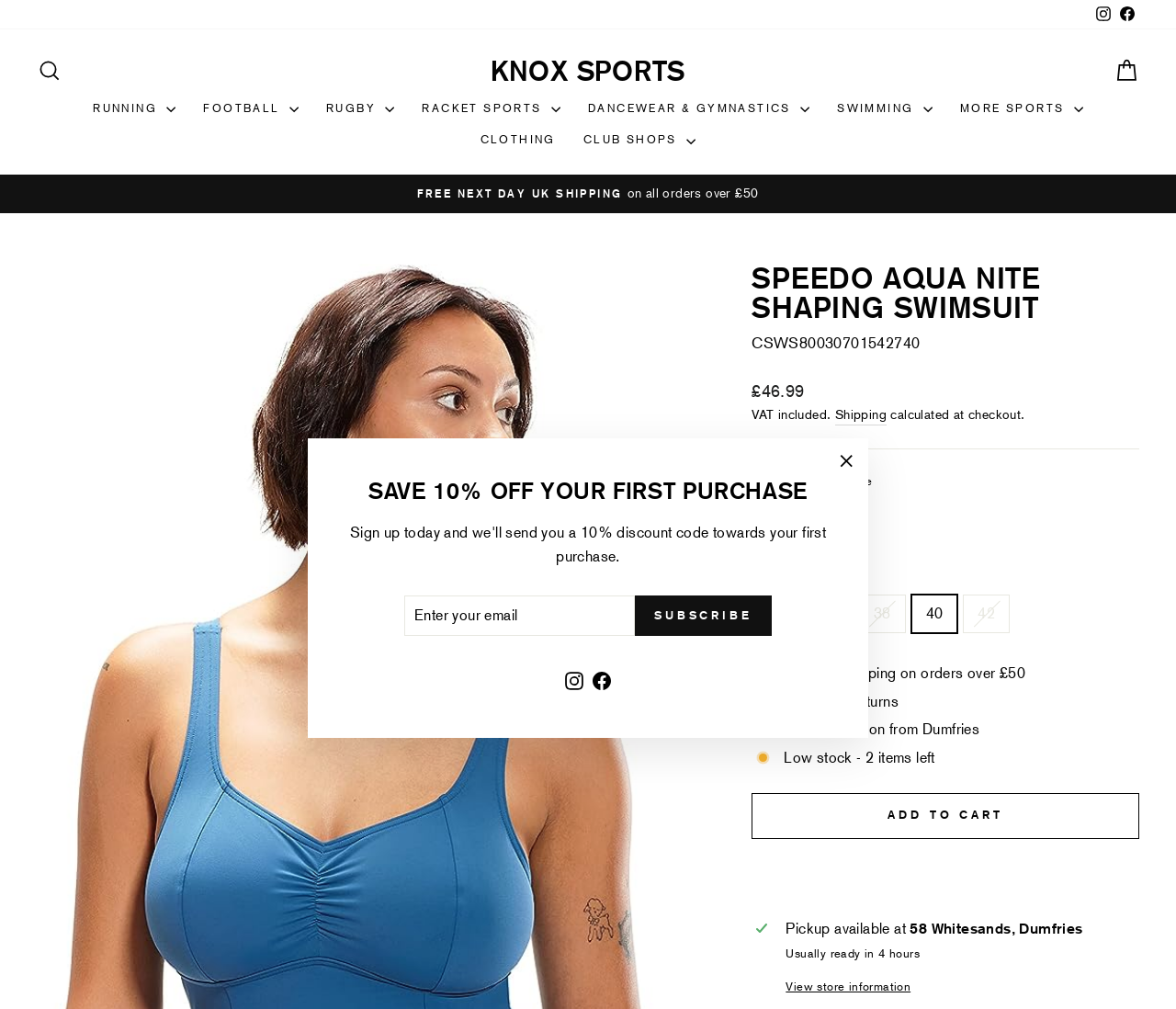Select the bounding box coordinates of the element I need to click to carry out the following instruction: "Subscribe to newsletter".

[0.54, 0.59, 0.656, 0.63]